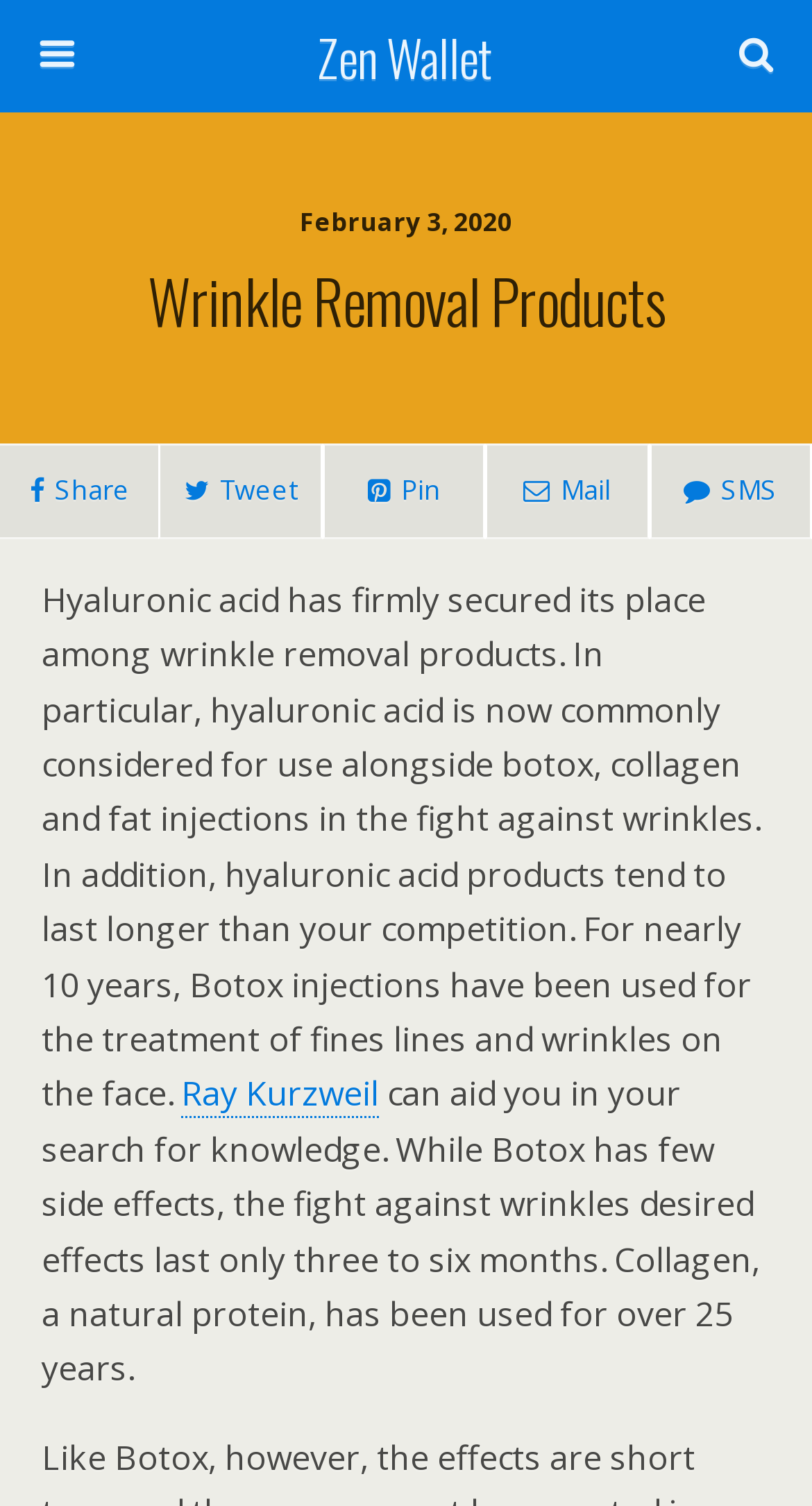Find the headline of the webpage and generate its text content.

Wrinkle Removal Products